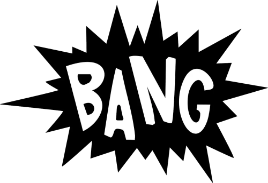Describe every detail you can see in the image.

The image features a stylized graphic of the word "BANG," presented in a bold, comic book-inspired design. The letters are dynamically arranged, with a combination of black and white colors that give it a striking contrast. This energetic visual enhances the excitement associated with the accompanying recipe for "Bang Bang Shrimp," inviting viewers to explore the dish further. The image is part of a culinary article that not only highlights this vibrant recipe but also encourages readers to spice up their cooking repertoire. The overall theme suggests culinary creativity and flavor, appealing to food enthusiasts looking for adventurous new dishes.